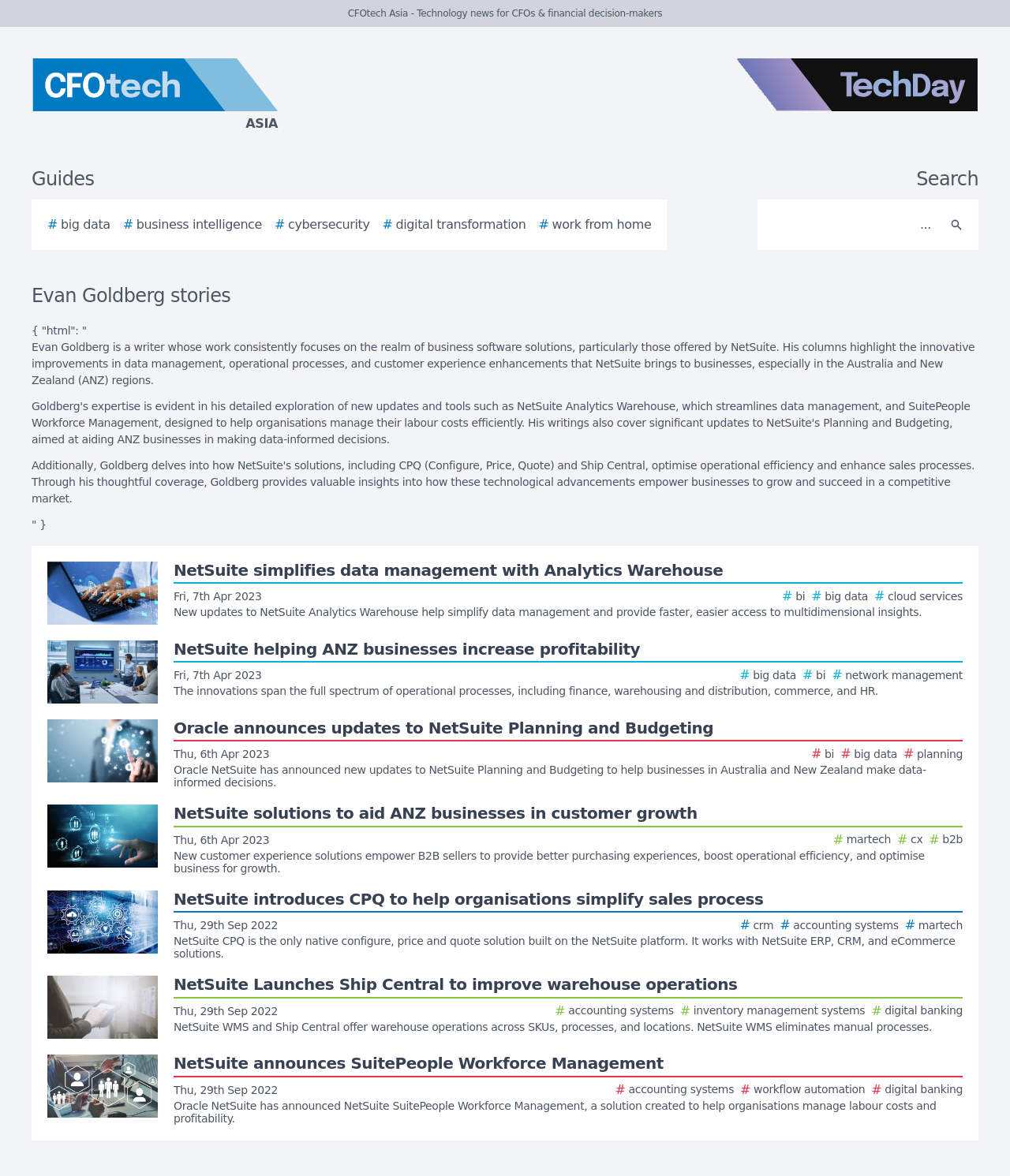What is the purpose of the search box?
Give a detailed response to the question by analyzing the screenshot.

The search box is a textbox element with a button element next to it. The button has an image element with no description, suggesting that it is a search button. The presence of a search box and button suggests that the purpose is to search for stories on the webpage.